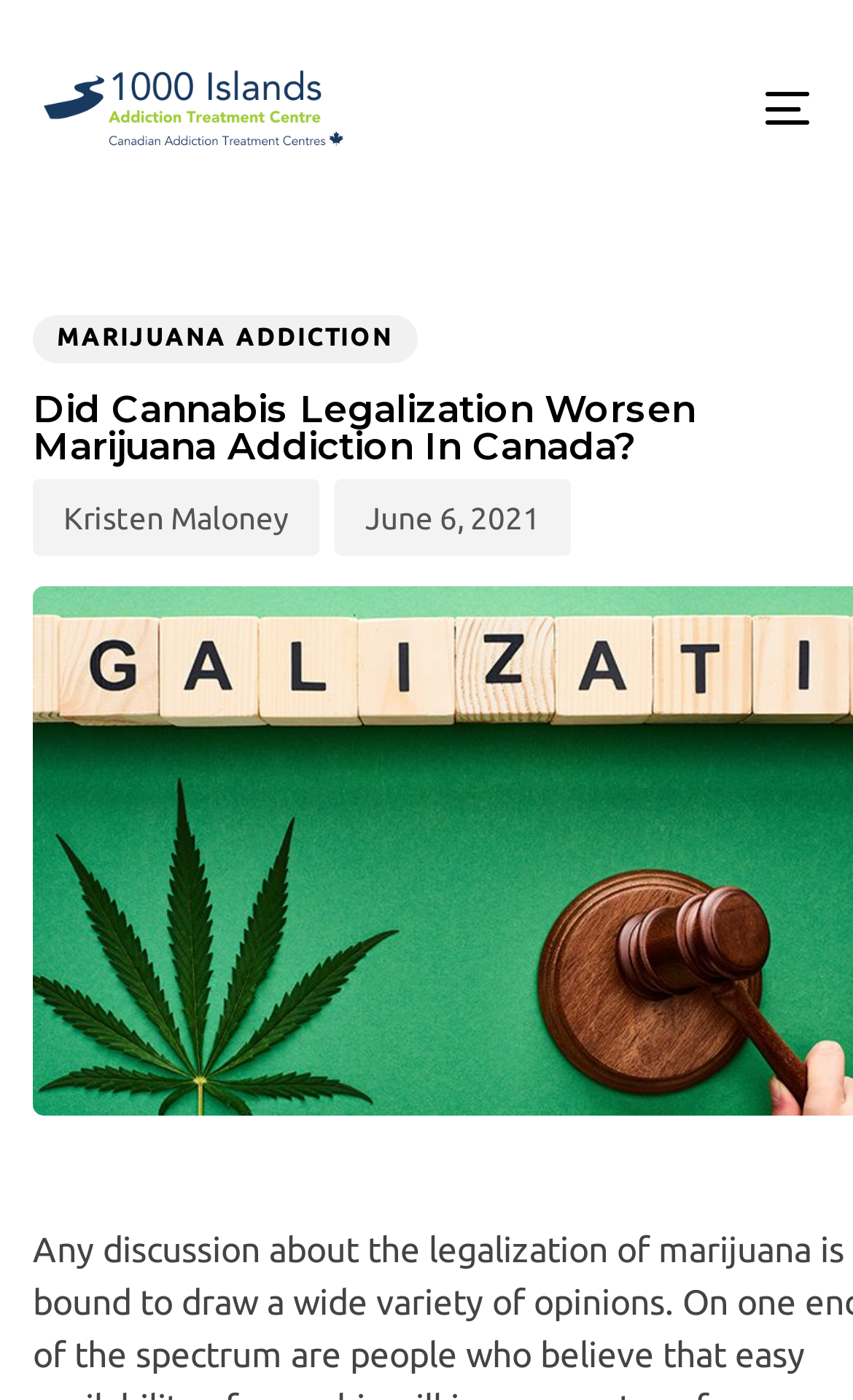What is the text above the 'Addiction Rehab Toronto' image?
Based on the image content, provide your answer in one word or a short phrase.

PUBLISHED IN: